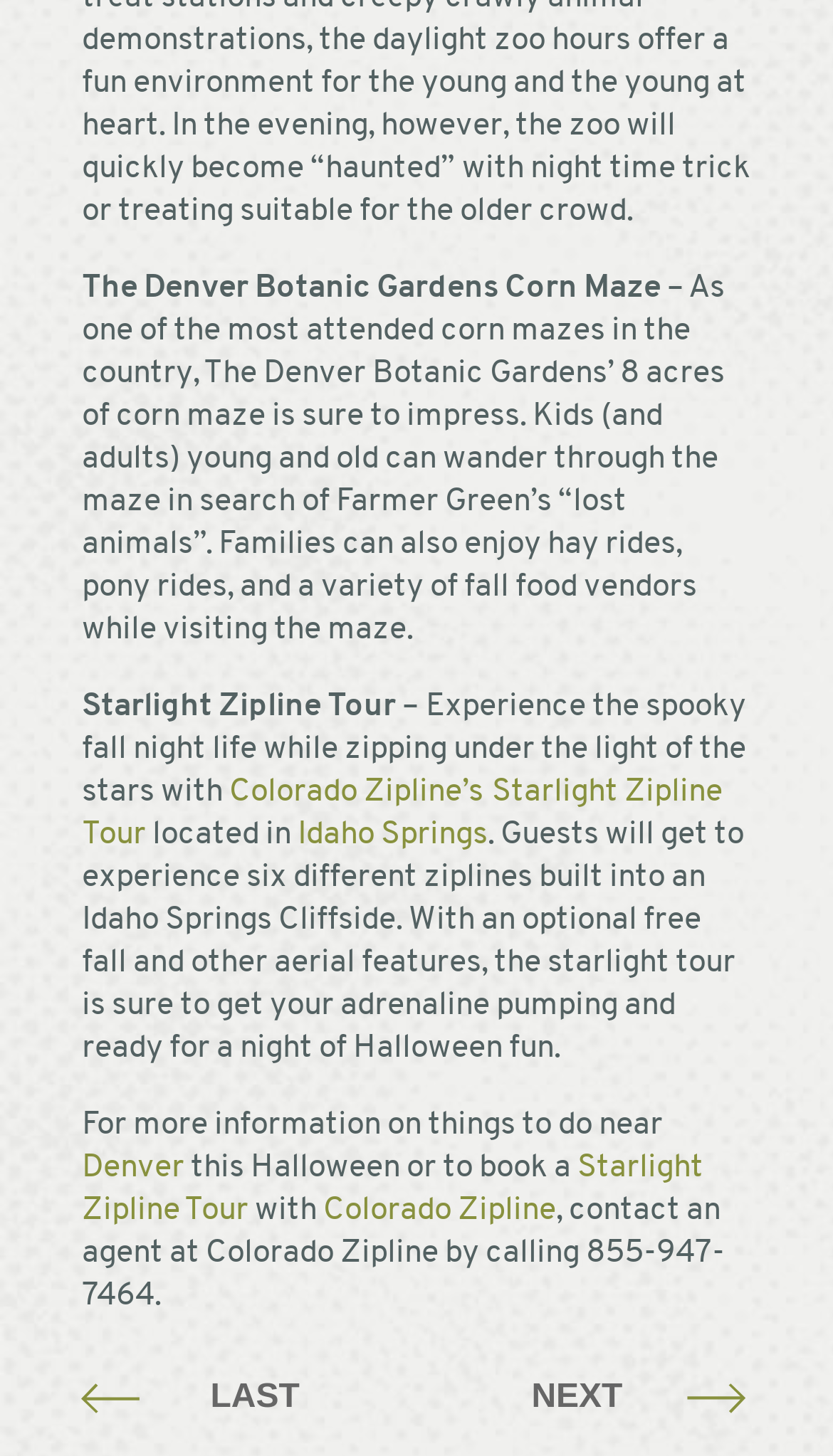Provide the bounding box coordinates of the HTML element described by the text: "Colorado Zipline". The coordinates should be in the format [left, top, right, bottom] with values between 0 and 1.

[0.388, 0.817, 0.668, 0.844]